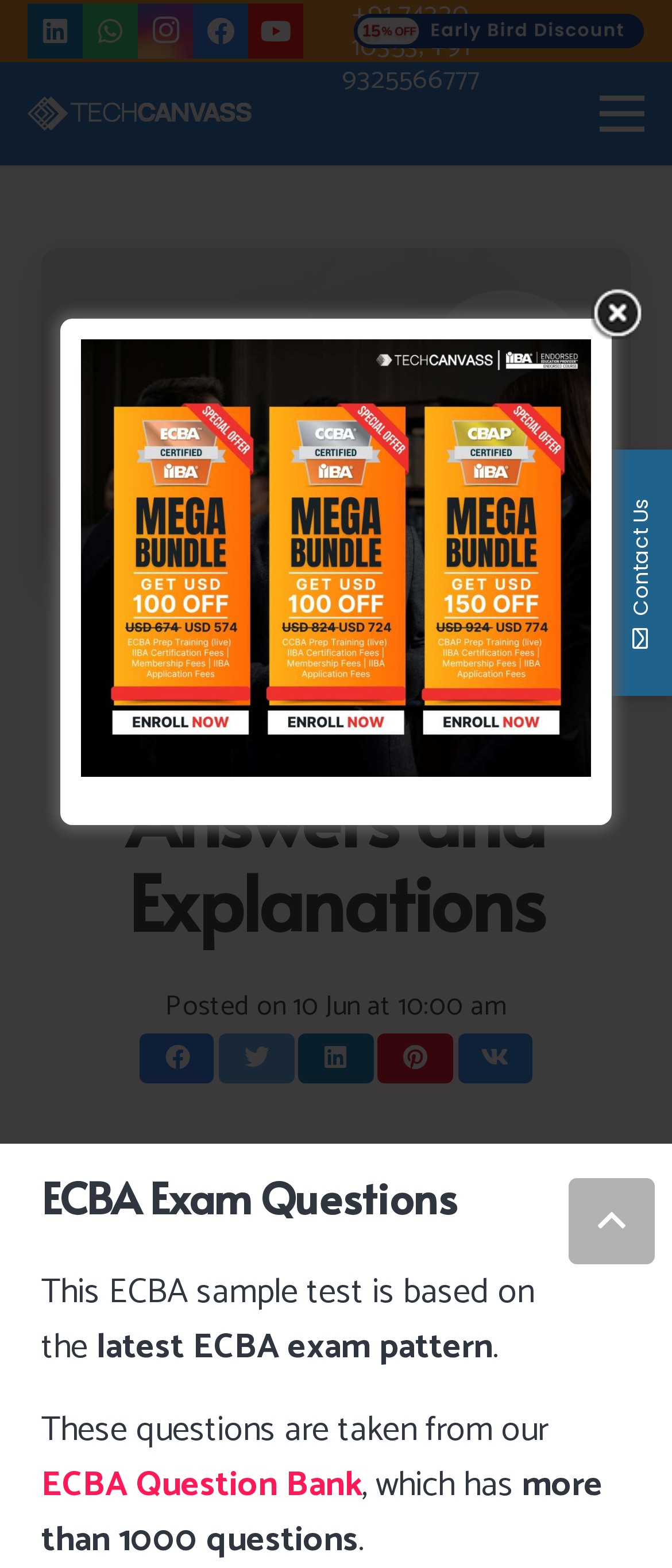Can you find the bounding box coordinates for the UI element given this description: "aria-label="Link""? Provide the coordinates as four float numbers between 0 and 1: [left, top, right, bottom].

[0.041, 0.062, 0.374, 0.083]